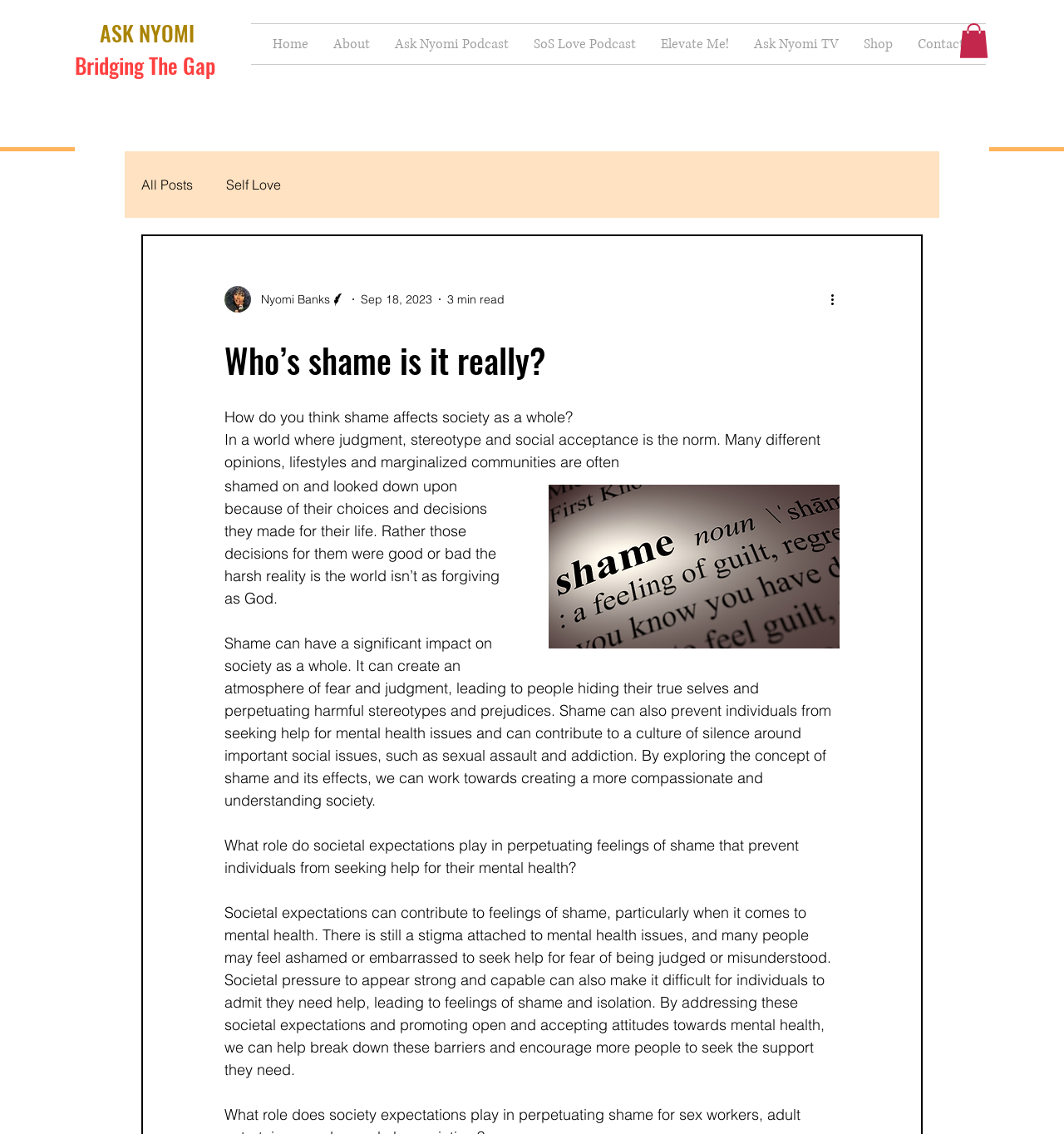Based on the element description ASK NYOMI, identify the bounding box coordinates for the UI element. The coordinates should be in the format (top-left x, top-left y, bottom-right x, bottom-right y) and within the 0 to 1 range.

[0.094, 0.015, 0.188, 0.043]